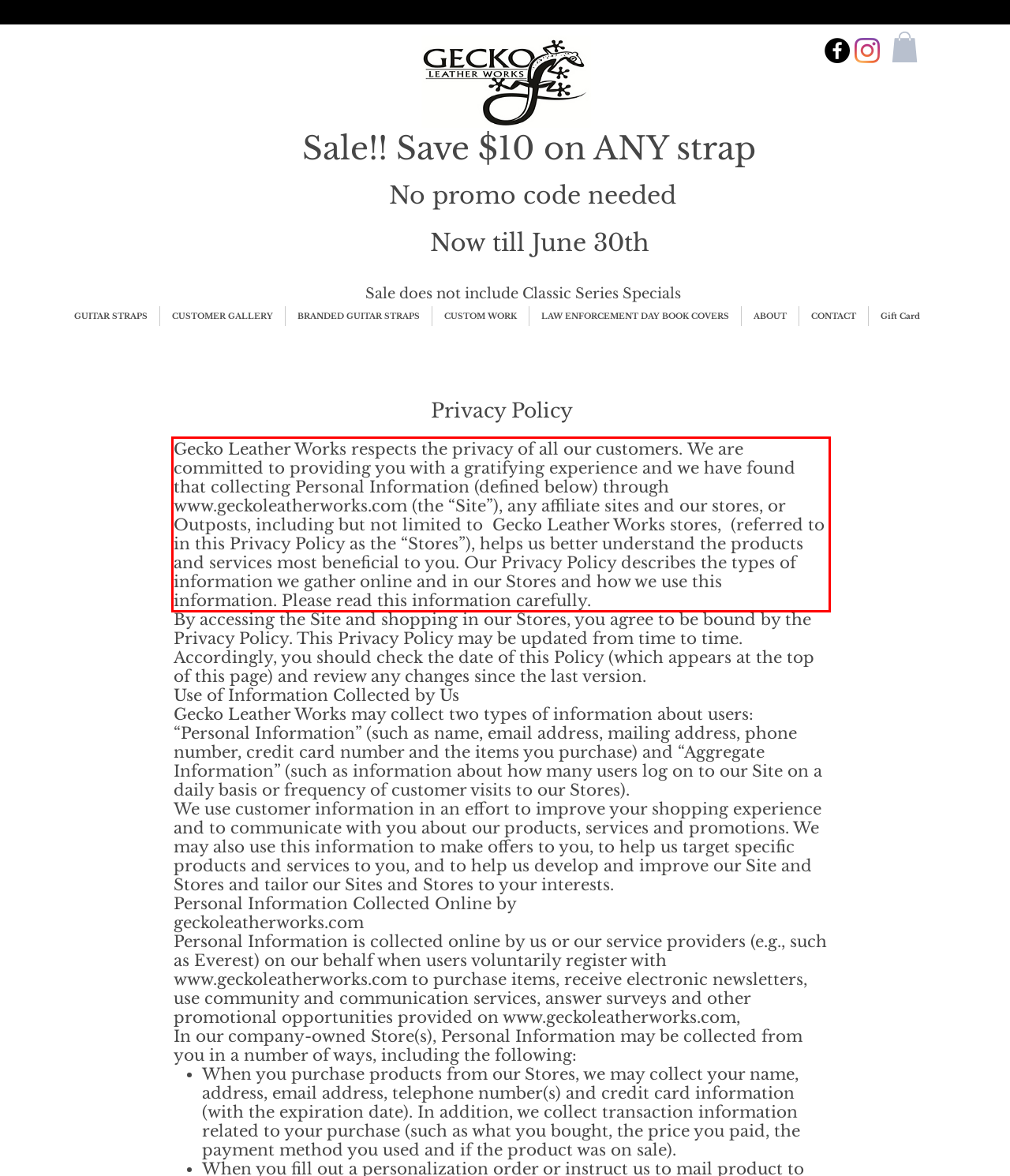Review the screenshot of the webpage and recognize the text inside the red rectangle bounding box. Provide the extracted text content.

Gecko Leather Works respects the privacy of all our customers. We are committed to providing you with a gratifying experience and we have found that collecting Personal Information (defined below) through www.geckoleatherworks.com (the “Site”), any affiliate sites and our stores, or Outposts, including but not limited to Gecko Leather Works stores, (referred to in this Privacy Policy as the “Stores”), helps us better understand the products and services most beneficial to you. Our Privacy Policy describes the types of information we gather online and in our Stores and how we use this information. Please read this information carefully.